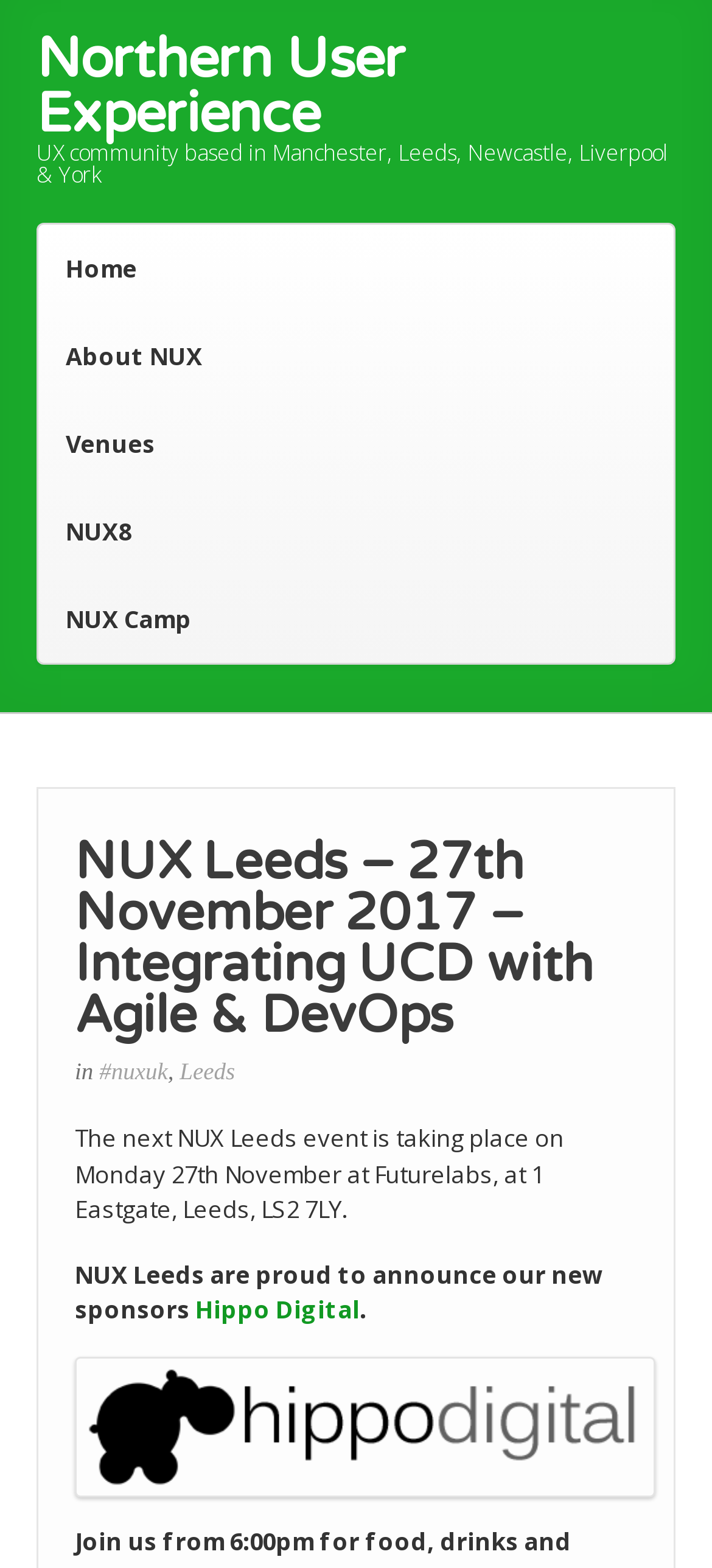What is the theme of the next NUX Leeds event?
Based on the image content, provide your answer in one word or a short phrase.

Integrating UCD with Agile & DevOps